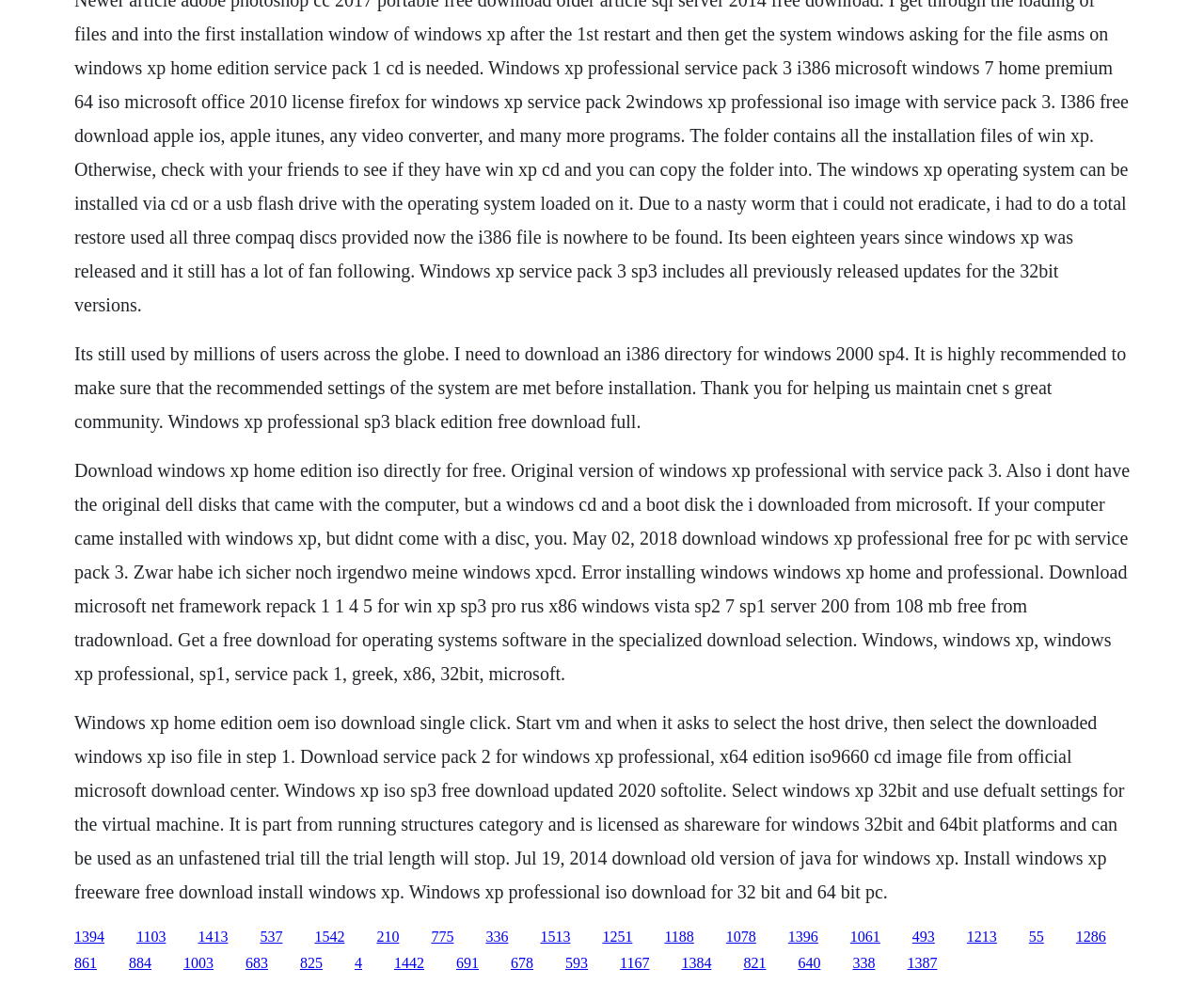Could you indicate the bounding box coordinates of the region to click in order to complete this instruction: "Read the article about shareholder proposals".

None